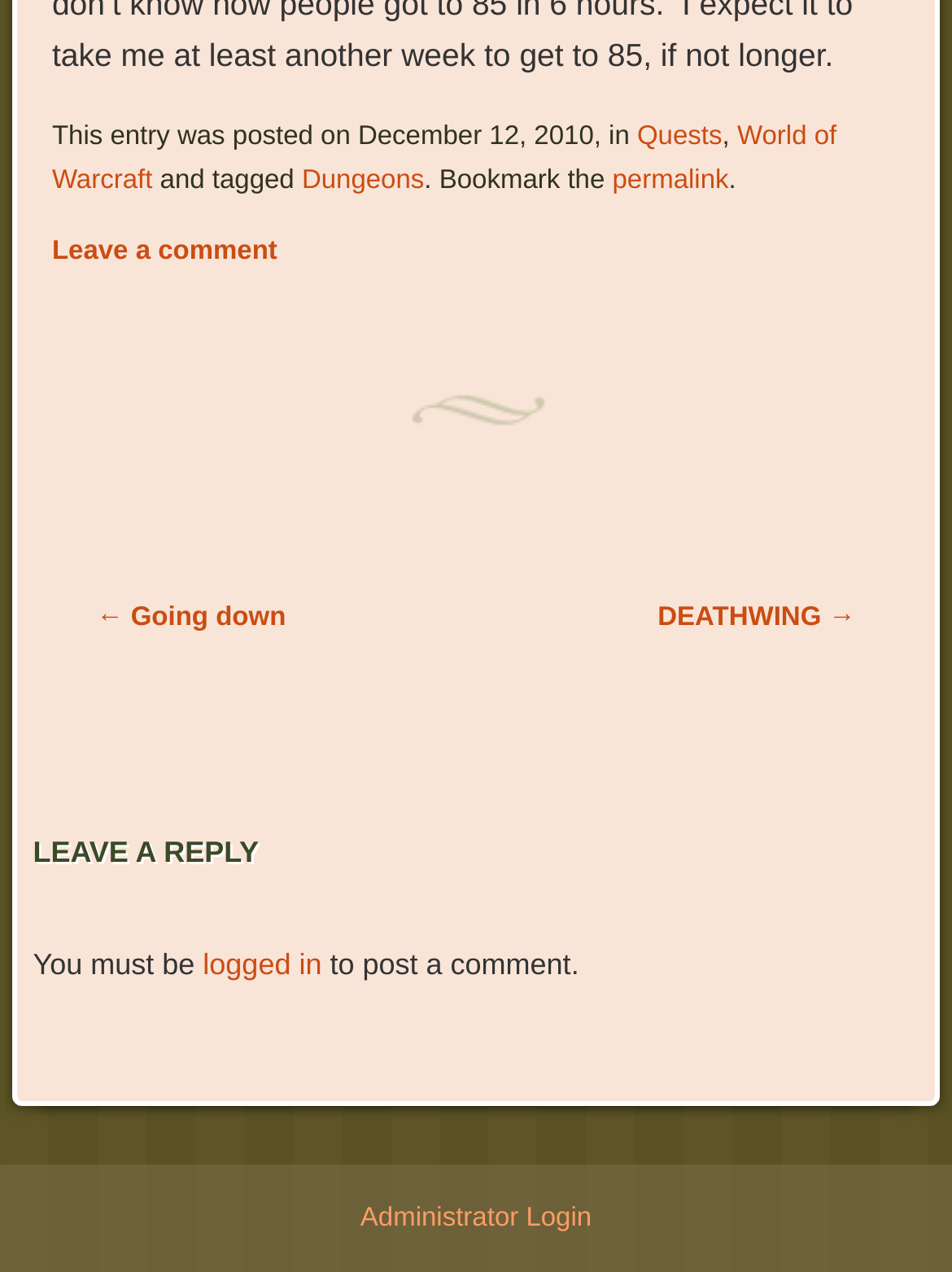How many links are in the footer section?
Look at the image and provide a detailed response to the question.

The footer section contains 5 links, which are 'Quests', 'World of Warcraft', 'Dungeons', 'permalink', and 'Leave a comment'.